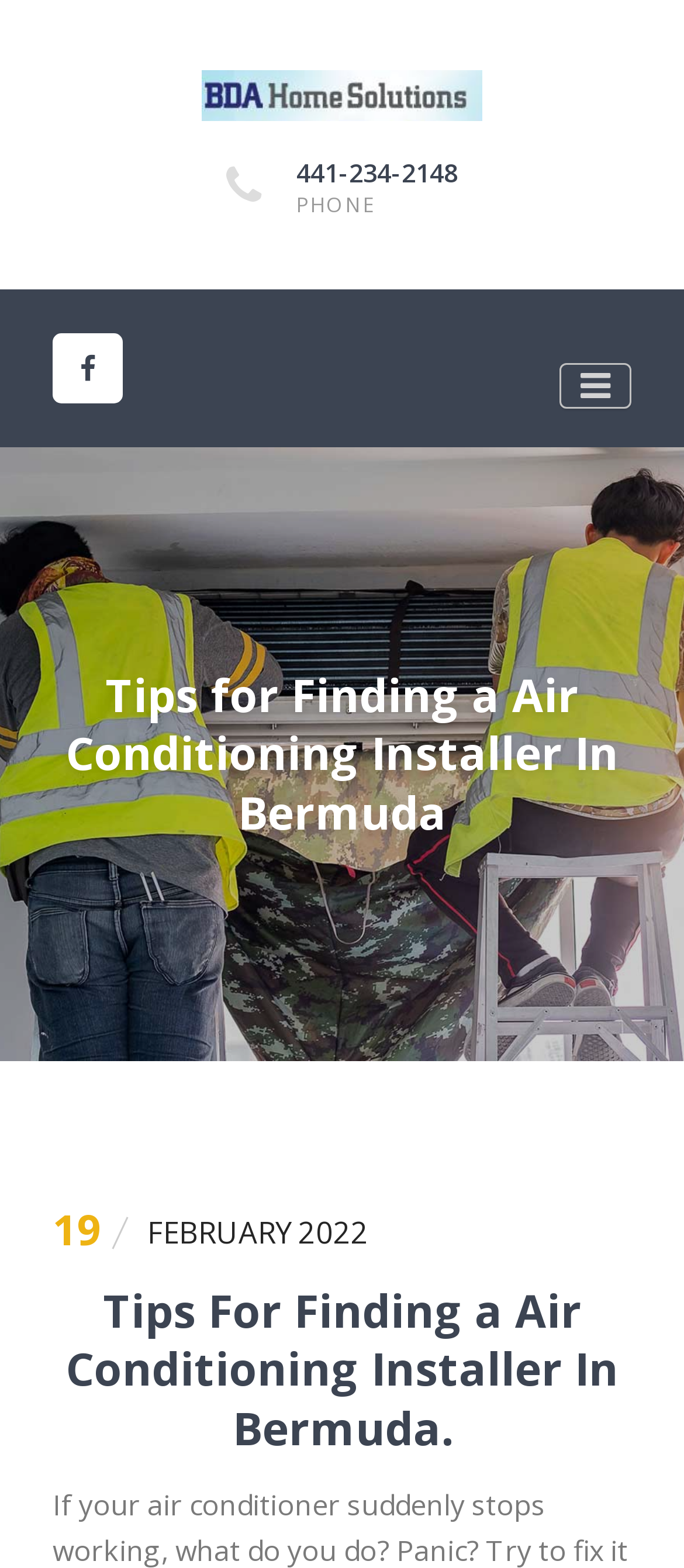How many headings are there on the webpage?
Based on the screenshot, provide your answer in one word or phrase.

3